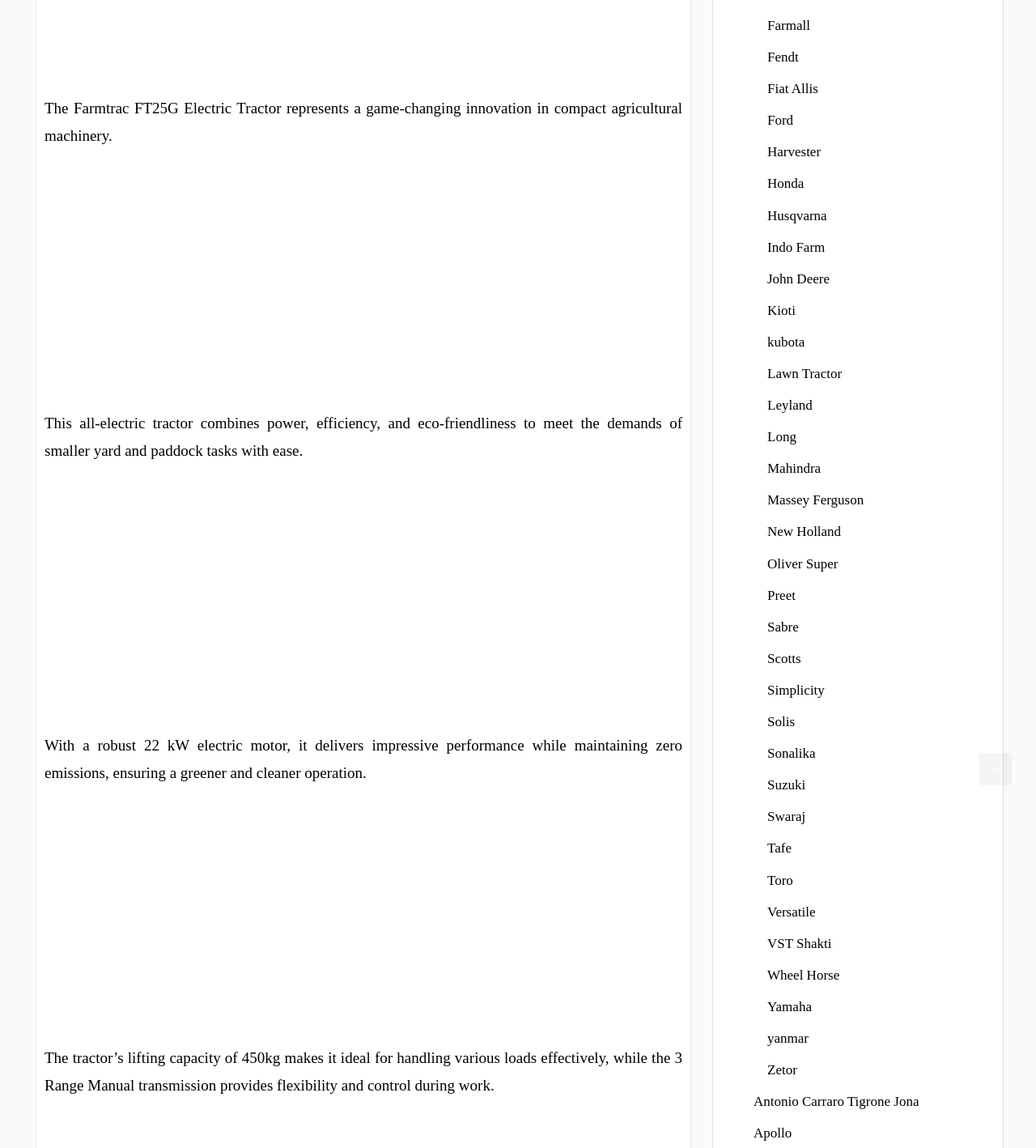What is the Farmtrac FT25G Electric Tractor?
Based on the image, answer the question with as much detail as possible.

Based on the StaticText element with ID 404, the Farmtrac FT25G Electric Tractor is described as a game-changing innovation in compact agricultural machinery, which suggests that it is a type of tractor that is innovative and compact in size.